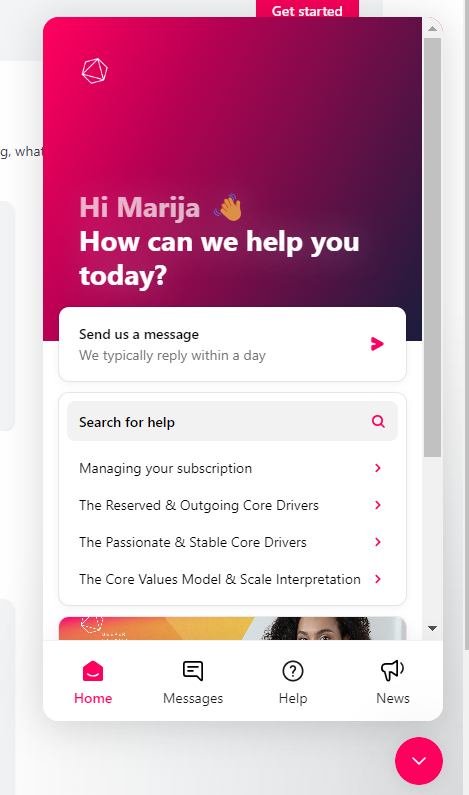Thoroughly describe what you see in the image.

The image showcases a user-friendly interface designed for customer support, prominently featuring a welcoming message addressed to "Hi Marija 👋," inquiring how the service can assist the user today. The interface includes a clear option to send a message, highlighting that responses are typically provided within a day. Below this, users can explore a "Search for help" section with several topics listed, such as "Managing your subscription" and other assistance categories, making it easy to navigate through available support resources. The design is vibrant and engaging, emphasizing accessibility and user interaction, with a modern layout that guides the user effortlessly through their queries. The red round icon mentioned in the accessibility text can also be seen, likely representing quick access to messaging or help features.